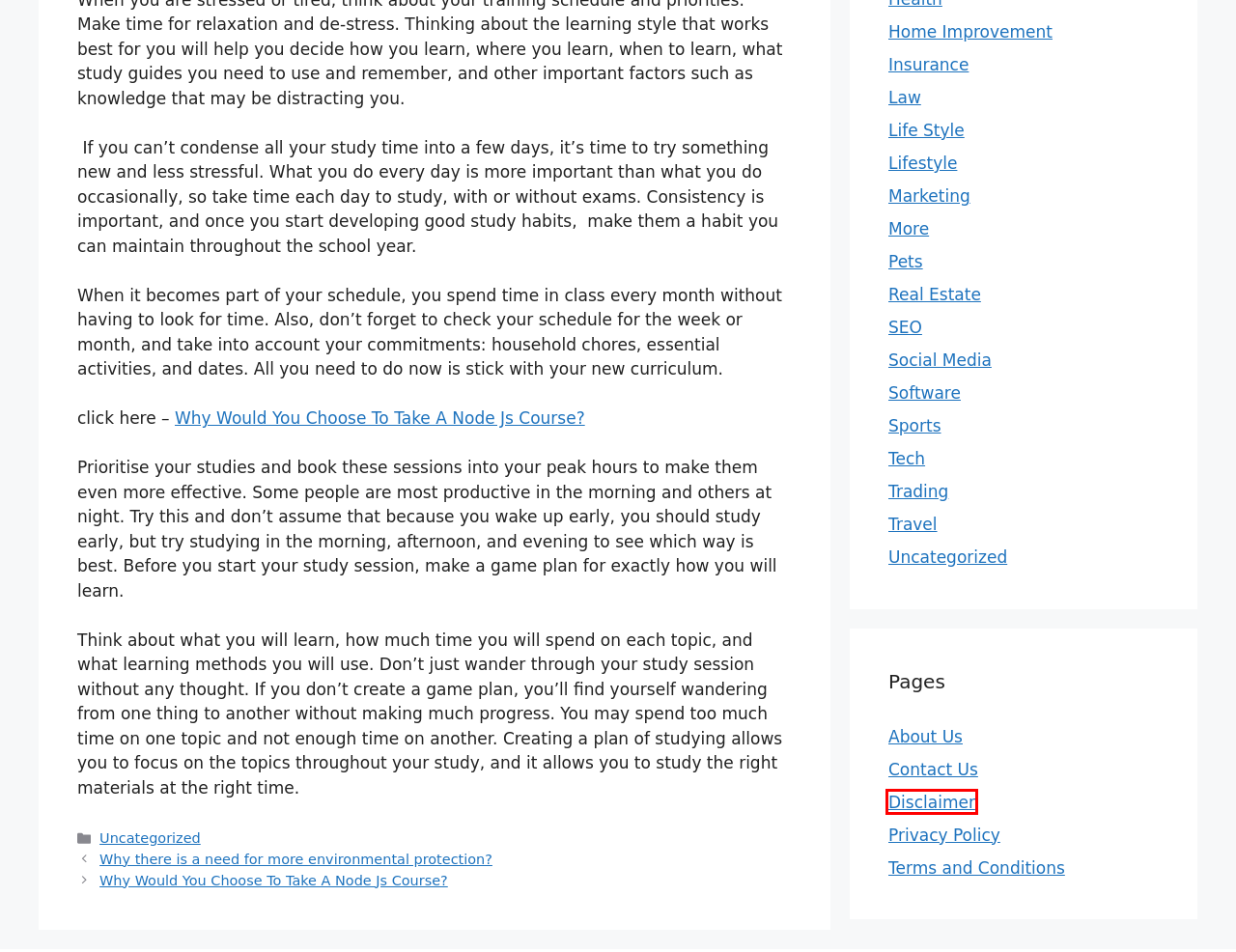Examine the screenshot of a webpage featuring a red bounding box and identify the best matching webpage description for the new page that results from clicking the element within the box. Here are the options:
A. Marketing - Biocaptions
B. Uncategorized - Biocaptions
C. Why Would You Choose To Take A Node Js Course?
D. About Us - Biocaptions
E. Disclaimer - Biocaptions
F. Home Improvement - Biocaptions
G. Travel - Biocaptions
H. Software - Biocaptions

E